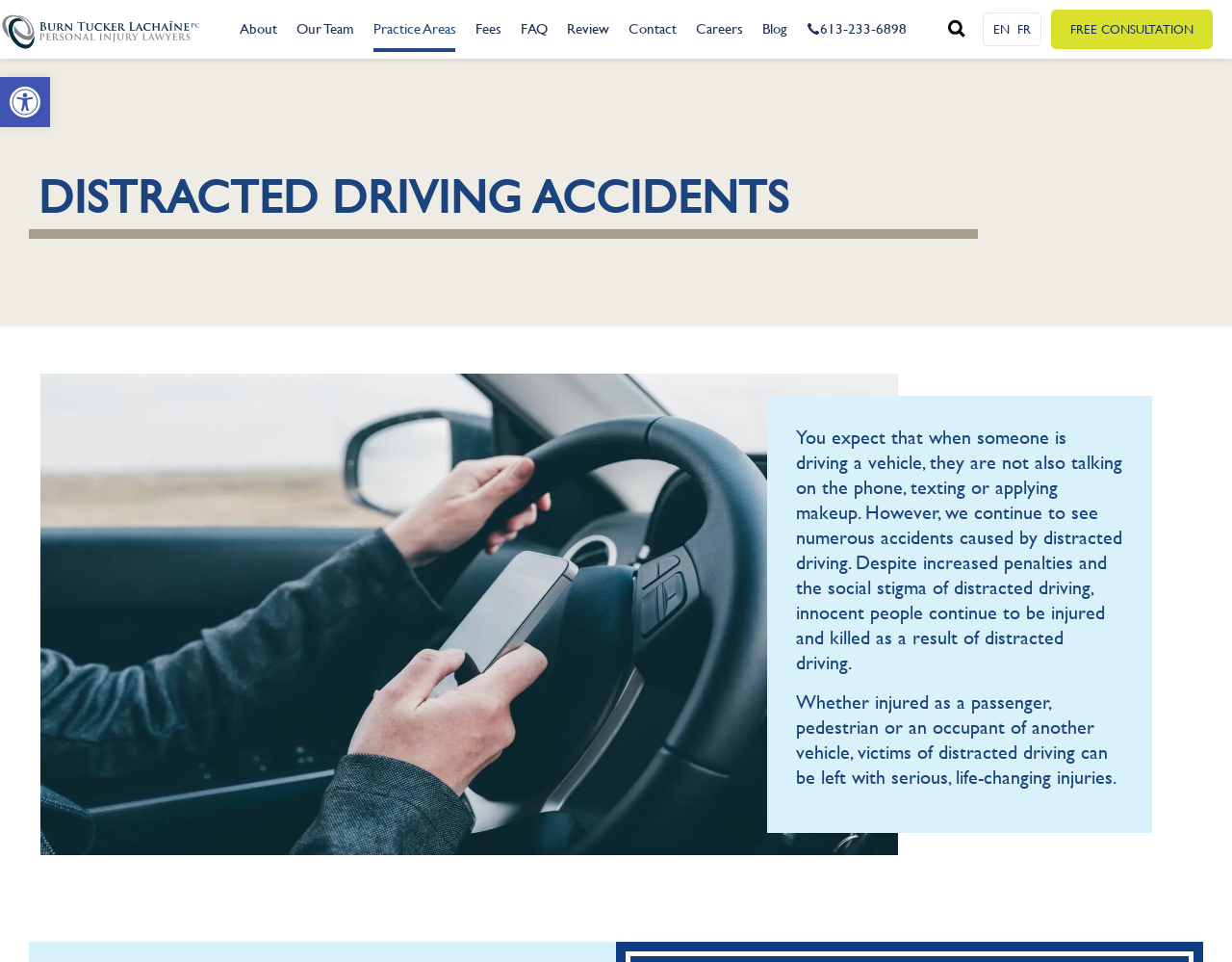Use one word or a short phrase to answer the question provided: 
What is the name of the law firm?

Burn Tucker Lachaîne